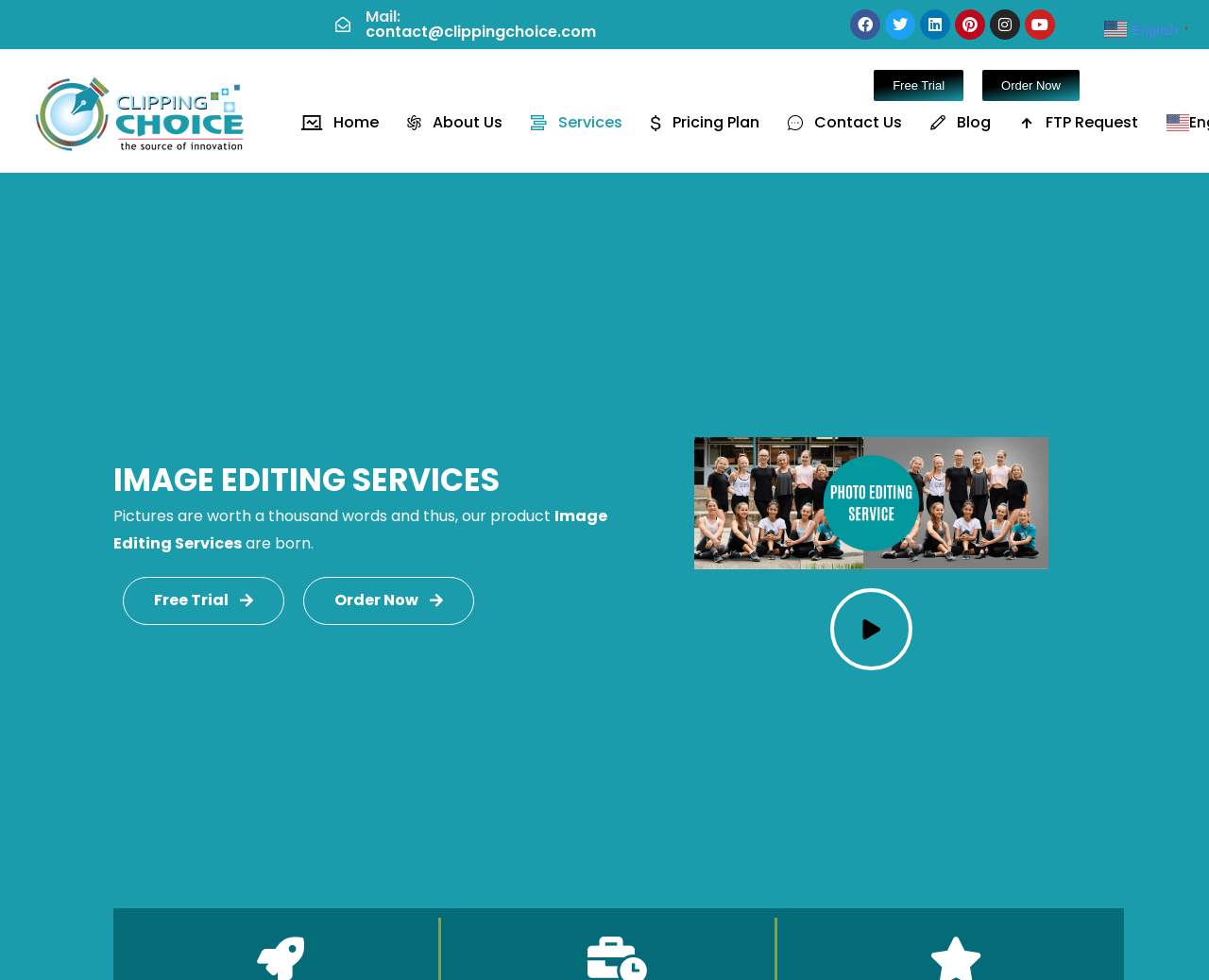Describe the webpage meticulously, covering all significant aspects.

This webpage is about a professional product image editing service. At the top, there is a logo of the company, Clipping Path Choice, accompanied by a navigation menu with links to various sections, including Home, About Us, Services, Pricing Plan, Contact Us, Blog, and FTP Request. 

On the top right, there are social media links to Facebook, Twitter, LinkedIn, Pinterest, Instagram, and YouTube. Below the navigation menu, there is a heading with the company's email address. 

The main content of the webpage is divided into two sections. On the left, there are three headings highlighting the service's key features: Fast Delivery, 24/7 Support, and 100% Satisfaction. 

On the right, there is a large image of a person editing an image, with a caption describing the importance of high-quality product images. Below the image, there are two calls-to-action buttons, "Free Trial" and "Order Now". 

Further down, there is a heading "IMAGE EDITING SERVICES" followed by a brief description of the service. The webpage also has a language selection option at the bottom right, currently set to English.